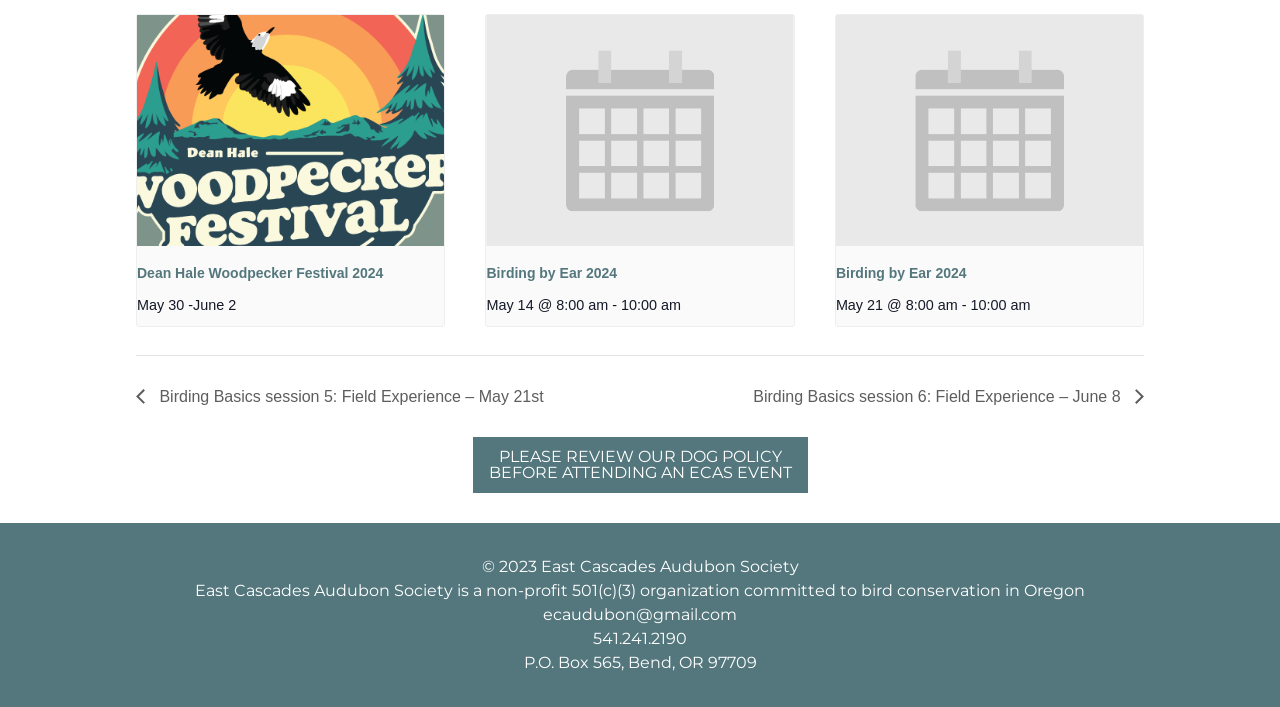Give a succinct answer to this question in a single word or phrase: 
What is the organization's phone number?

541.241.2190